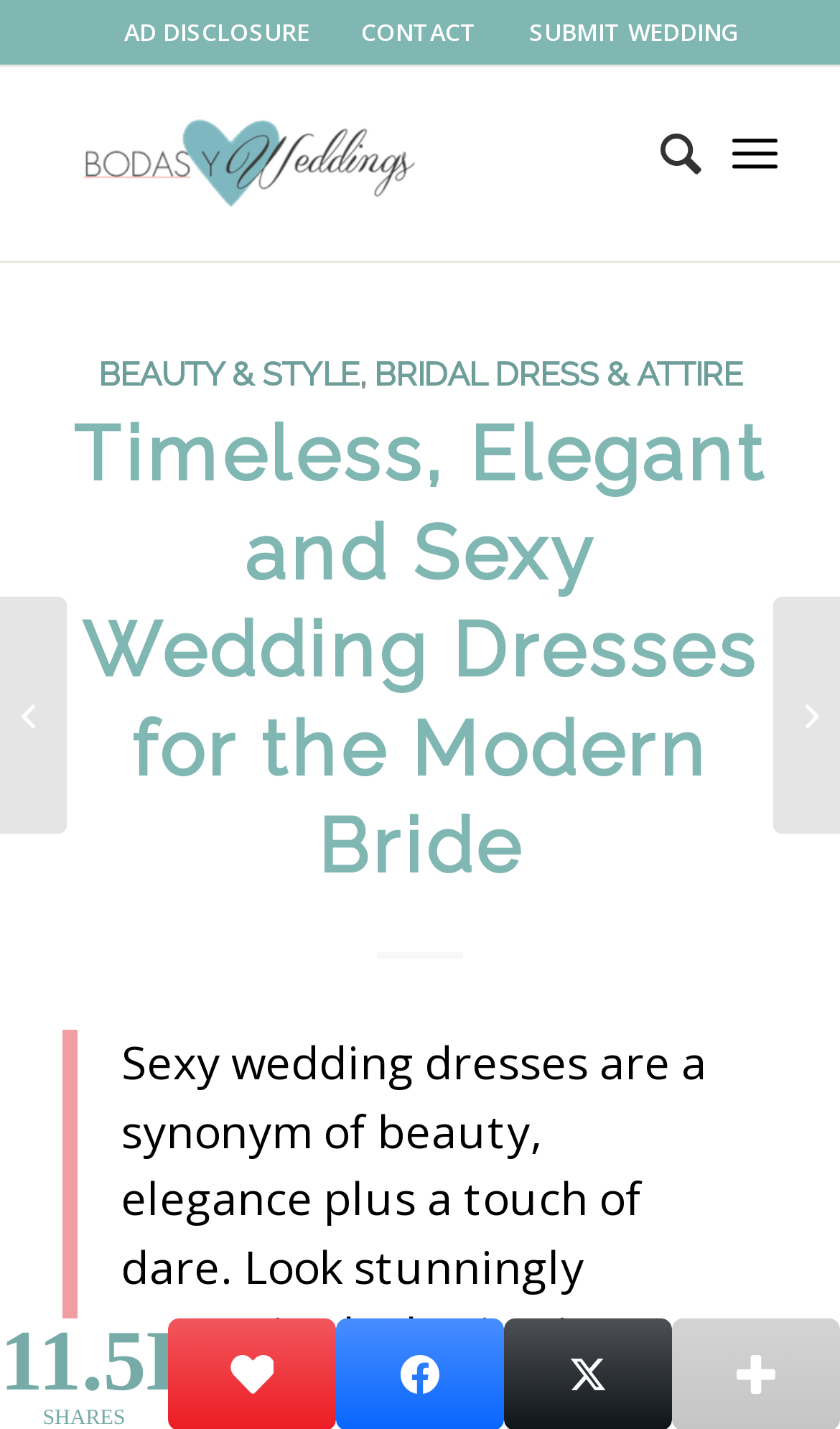What is the category of the link 'BEAUTY & STYLE'?
Using the image, respond with a single word or phrase.

Header